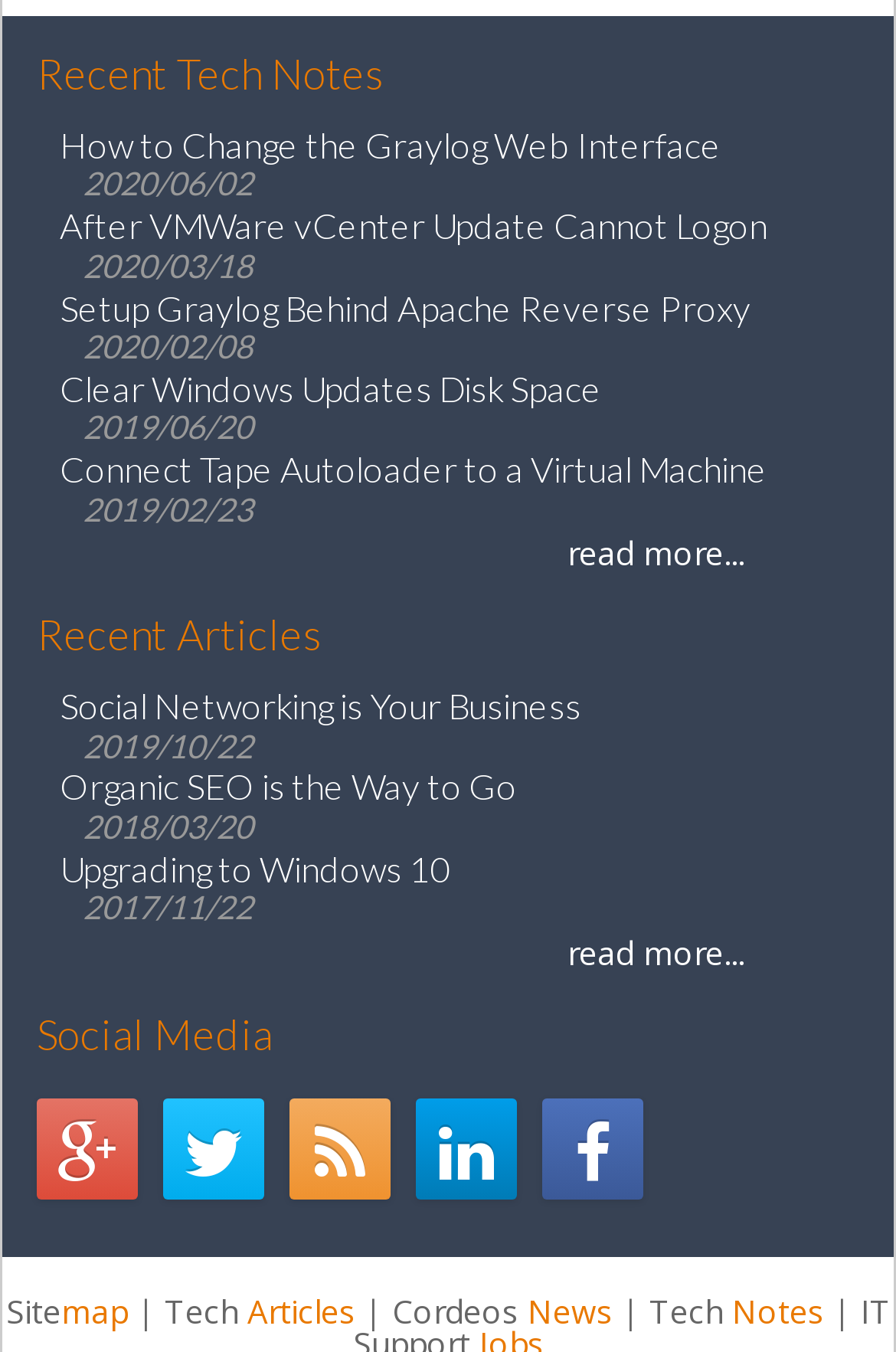Locate the bounding box of the UI element defined by this description: "map". The coordinates should be given as four float numbers between 0 and 1, formatted as [left, top, right, bottom].

[0.068, 0.953, 0.142, 0.985]